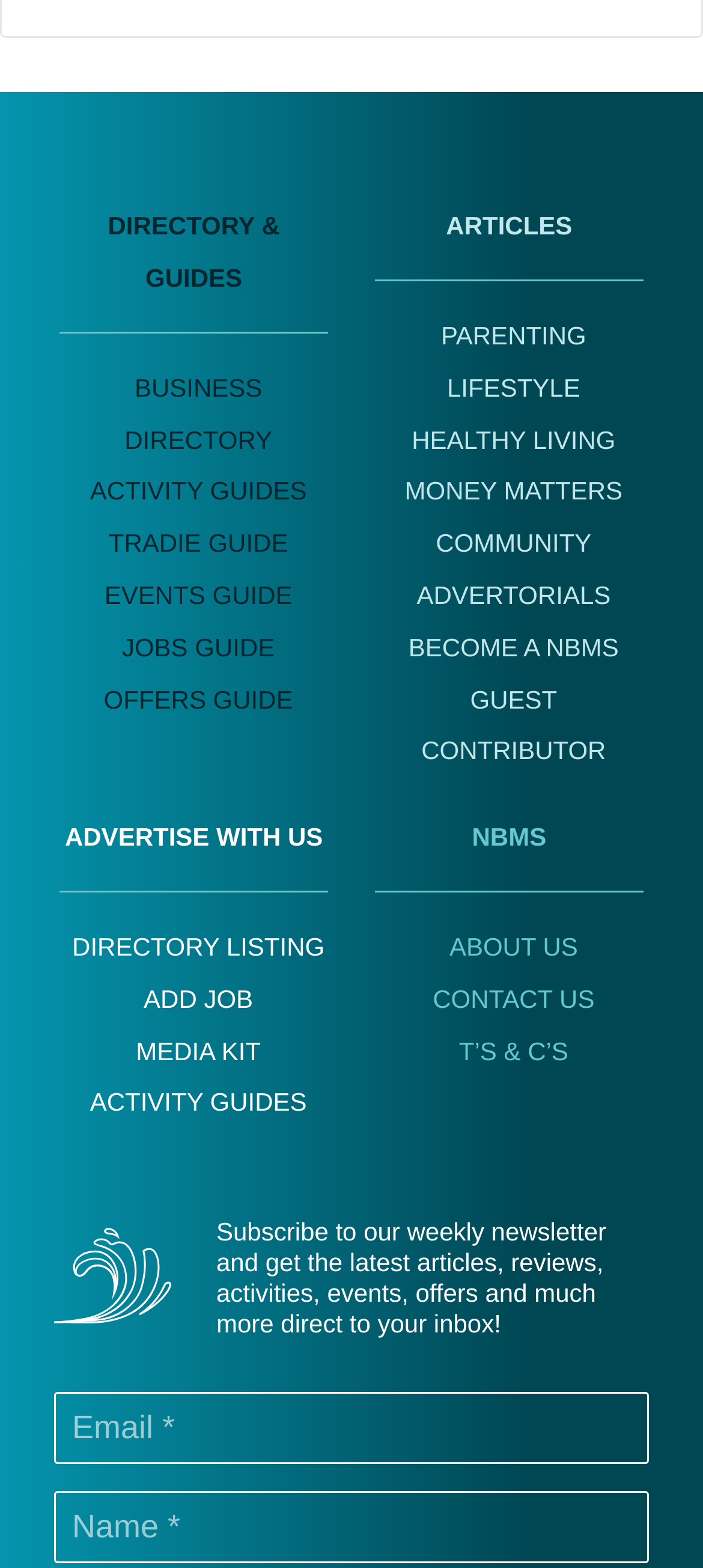Please determine the bounding box coordinates of the element to click on in order to accomplish the following task: "Click on PARENTING". Ensure the coordinates are four float numbers ranging from 0 to 1, i.e., [left, top, right, bottom].

[0.627, 0.205, 0.834, 0.223]